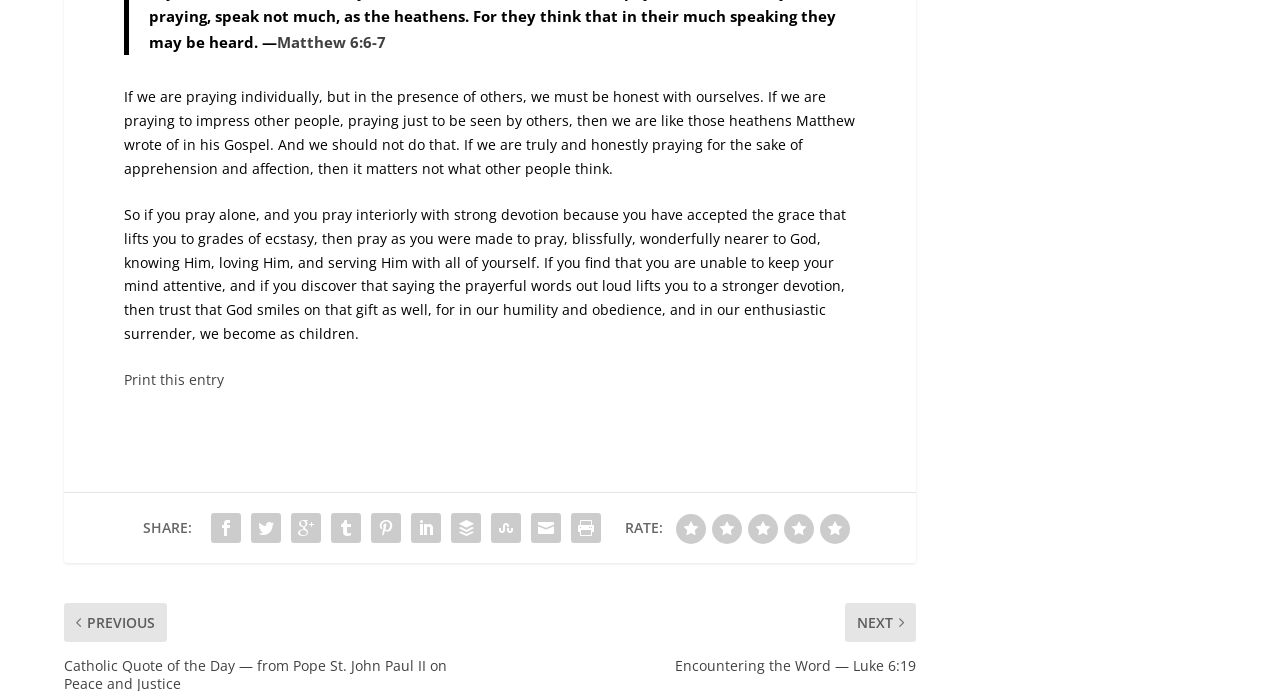What is the content of the first link?
Utilize the information in the image to give a detailed answer to the question.

The first link on the webpage contains the text 'Matthew 6:6-7', which is a reference to a biblical verse, suggesting that the content of the webpage is related to a religious or spiritual topic.